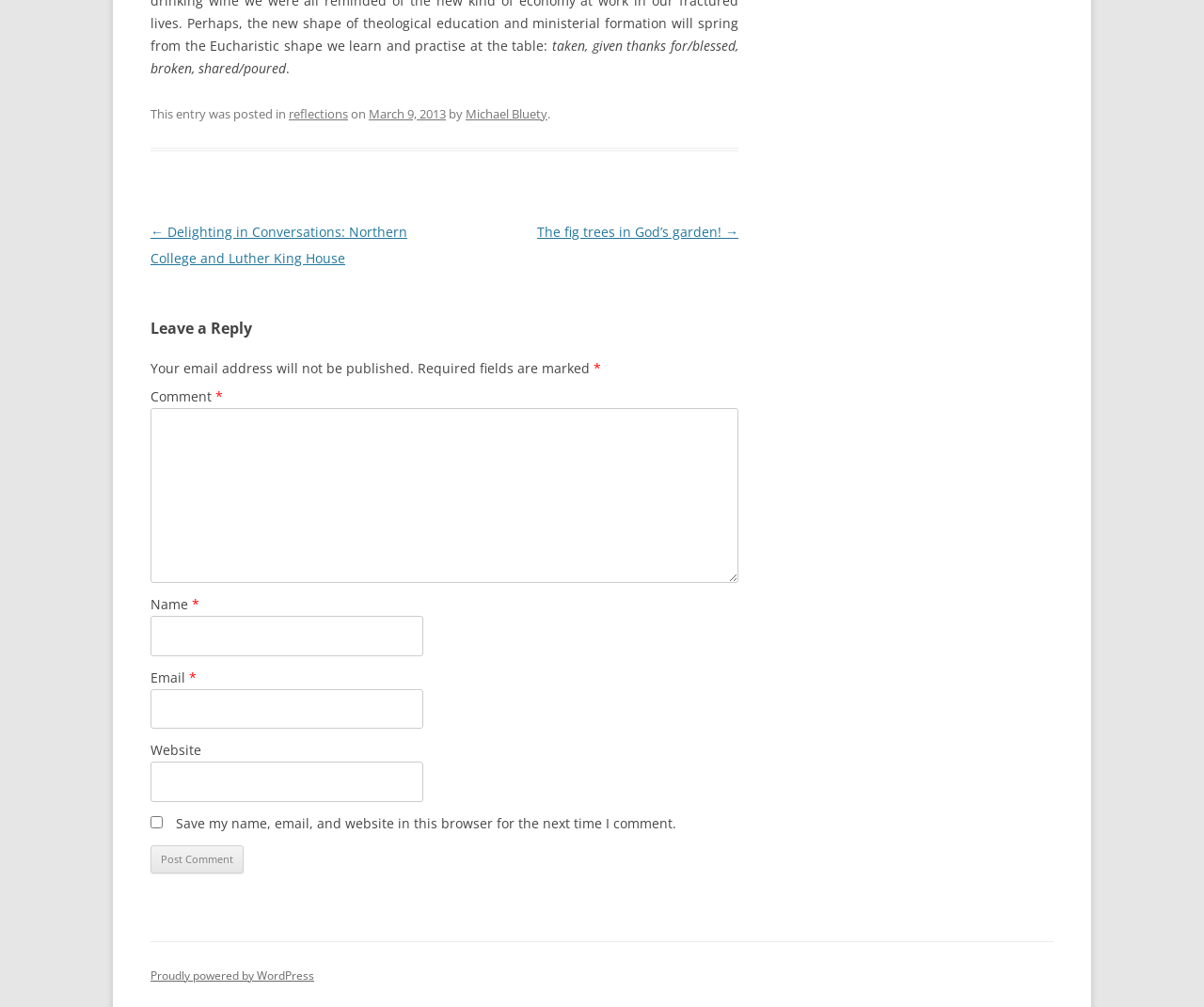Give a short answer using one word or phrase for the question:
What is the purpose of the checkbox at the bottom of the page?

Save comment information